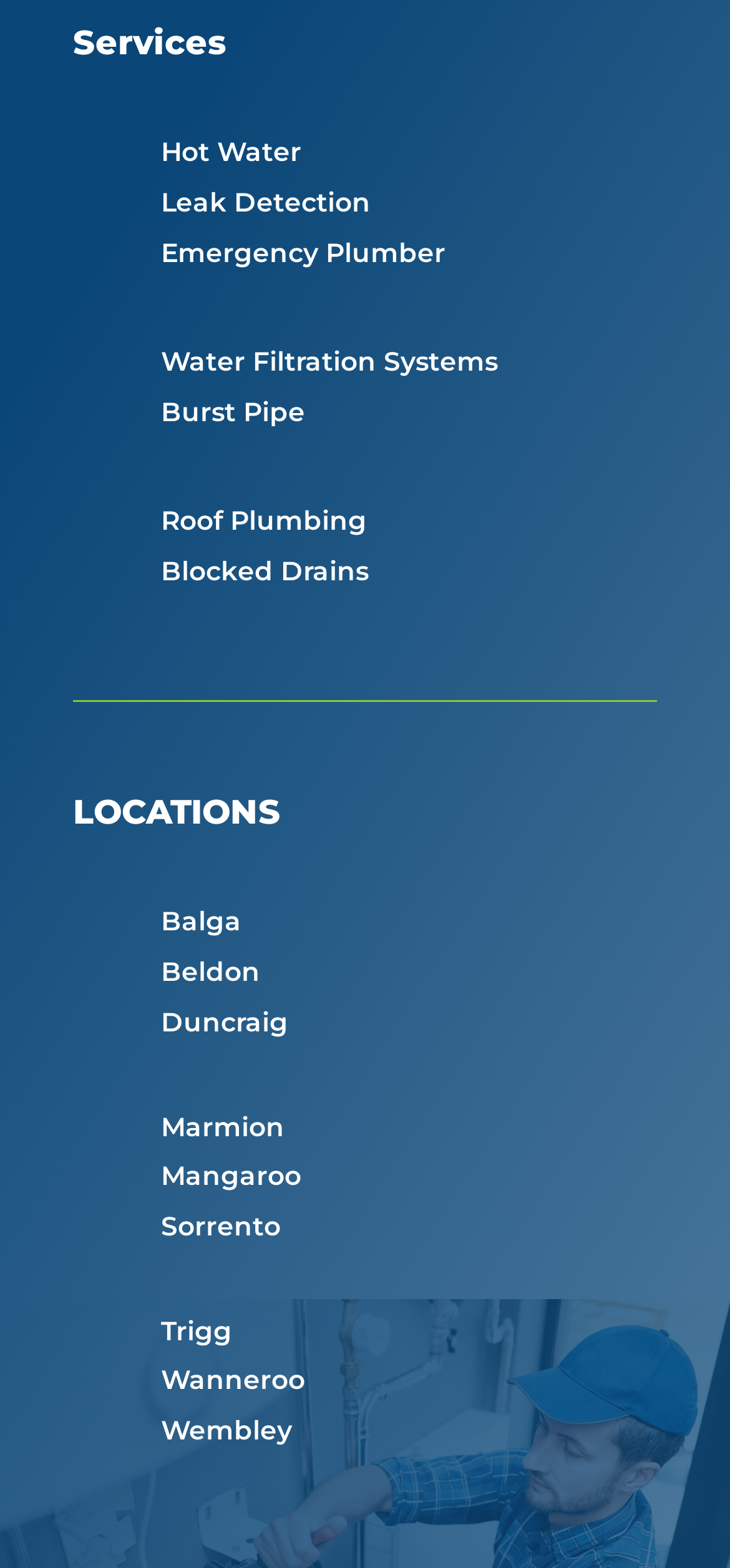Please give the bounding box coordinates of the area that should be clicked to fulfill the following instruction: "Go to Leak Detection". The coordinates should be in the format of four float numbers from 0 to 1, i.e., [left, top, right, bottom].

[0.221, 0.118, 0.508, 0.14]